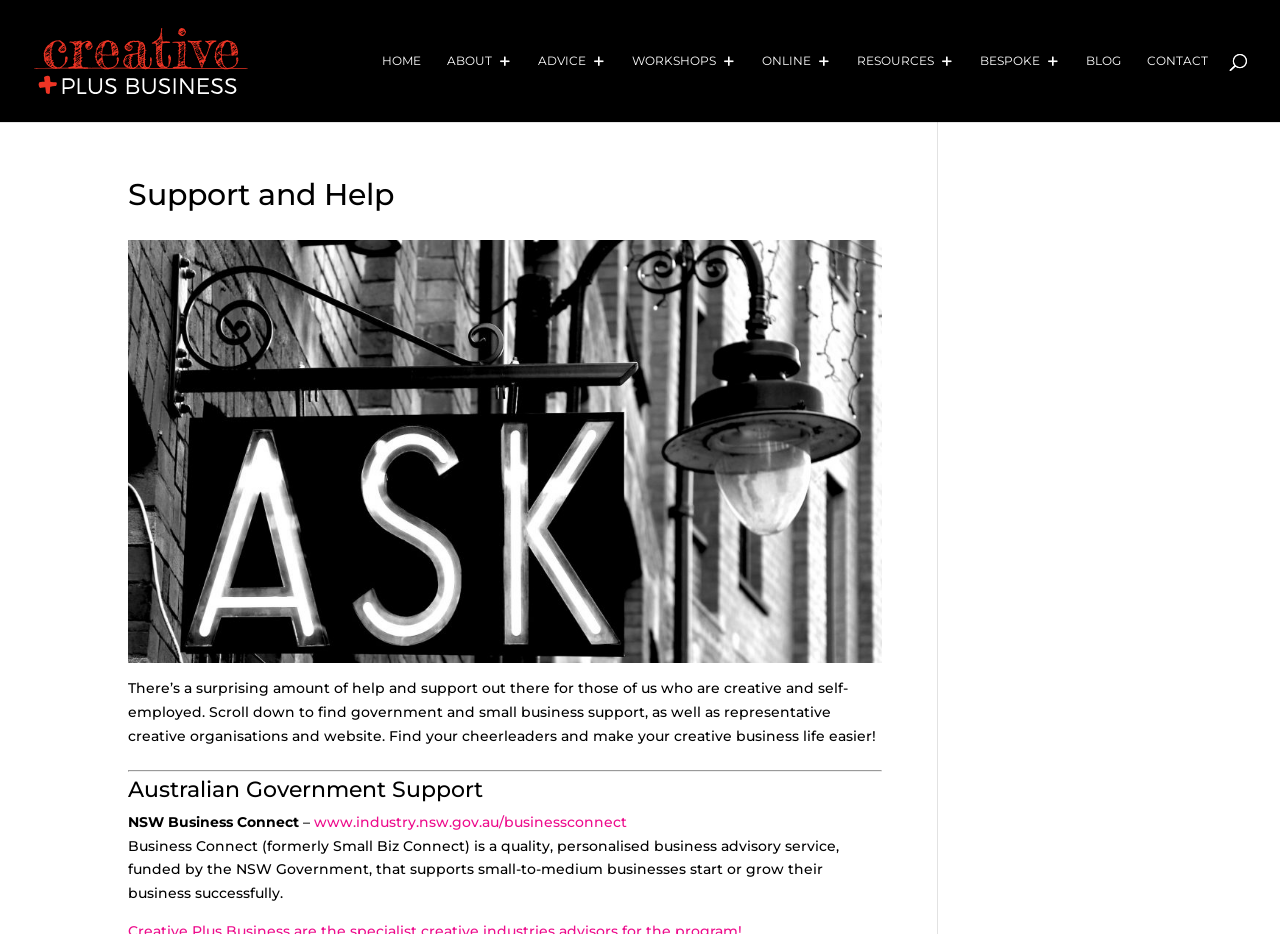Respond concisely with one word or phrase to the following query:
What is the theme of the webpage?

Creative business support